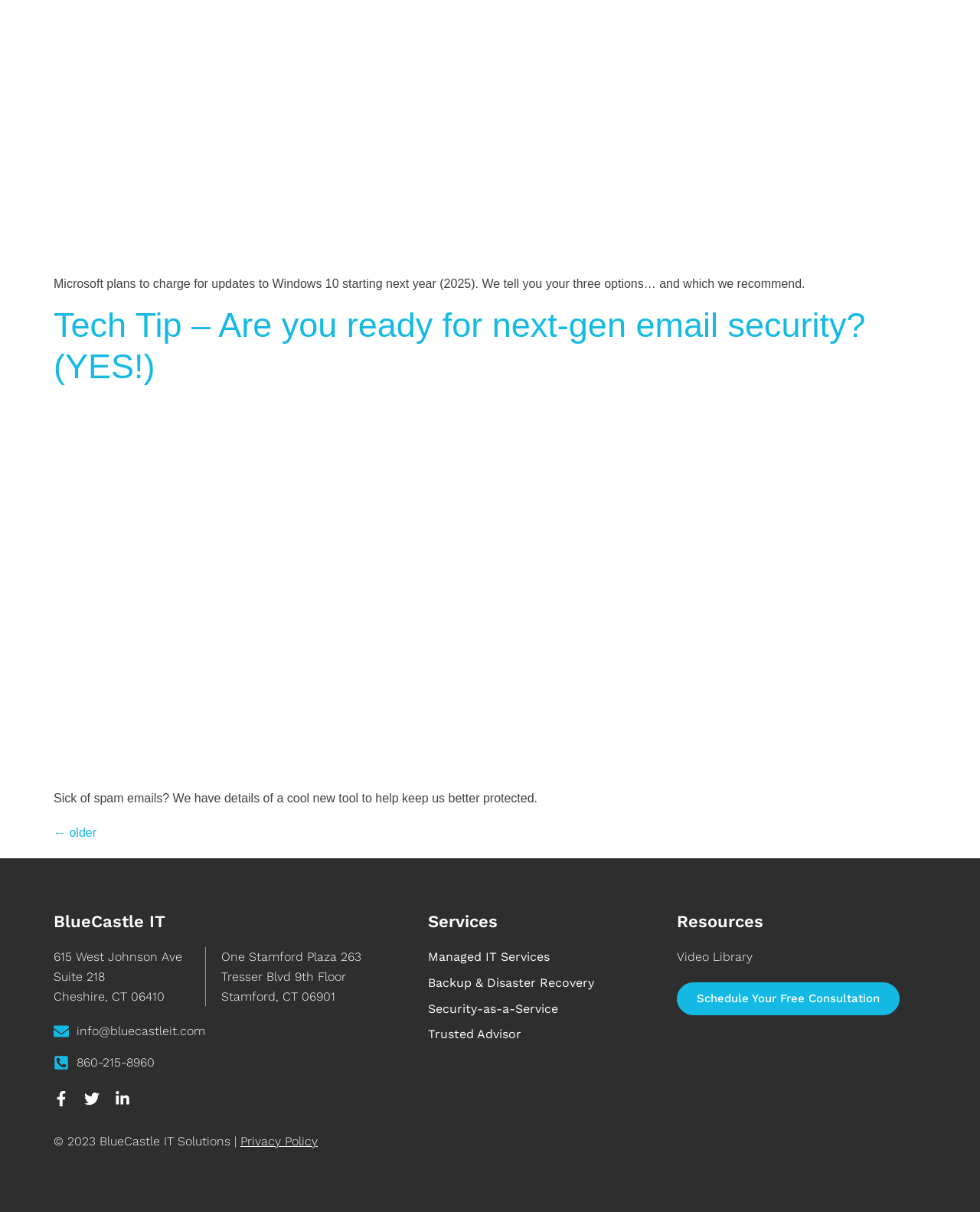How many services are listed?
Provide an in-depth and detailed answer to the question.

There are four services listed under the 'Services' heading, which are Managed IT Services, Backup & Disaster Recovery, Security-as-a-Service, and Trusted Advisor, each represented by a link.